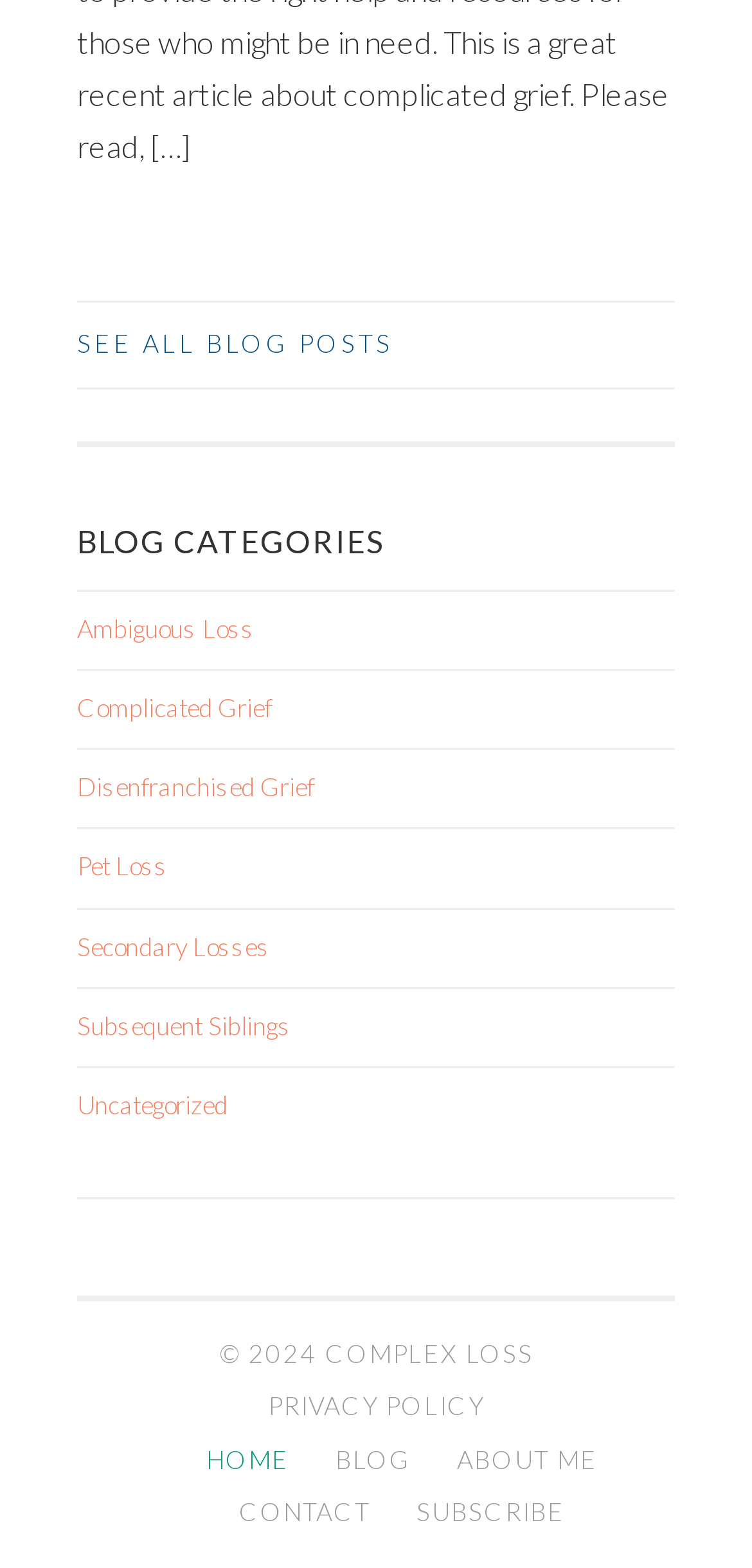What is the last blog category listed?
Use the information from the screenshot to give a comprehensive response to the question.

I looked at the list of blog categories under the 'BLOG CATEGORIES' heading and found that the last one listed is 'Uncategorized'.